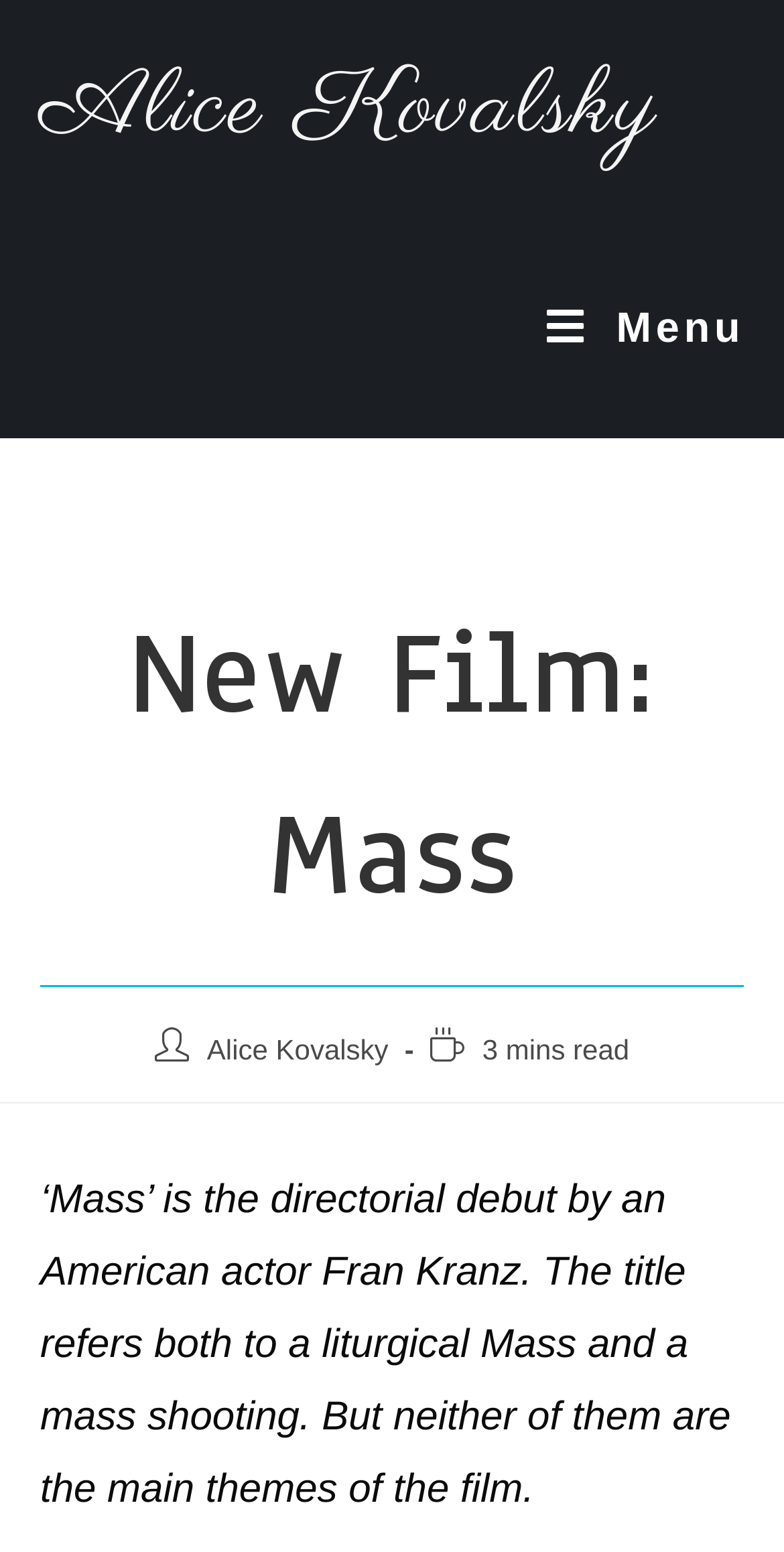Explain the webpage's layout and main content in detail.

The webpage is about a new film called "Mass" directed by American actor Fran Kranz. At the top left of the page, there is a layout table with a link to "Alice Kovalsky". Below this, on the right side, there is a mobile menu link. 

The main content of the page is divided into sections. The first section is a header with a heading that reads "New Film: Mass". Below this heading, there are two links, one to "Alice Kovalsky" and another to an unspecified location. Next to these links, there is a text that indicates the reading time of the article, which is 3 minutes.

The main article starts below these elements, with a paragraph that summarizes the film. The text explains that "Mass" is the directorial debut of Fran Kranz and that the title has a dual meaning, referring to both a liturgical Mass and a mass shooting, but neither of these is the main theme of the film.